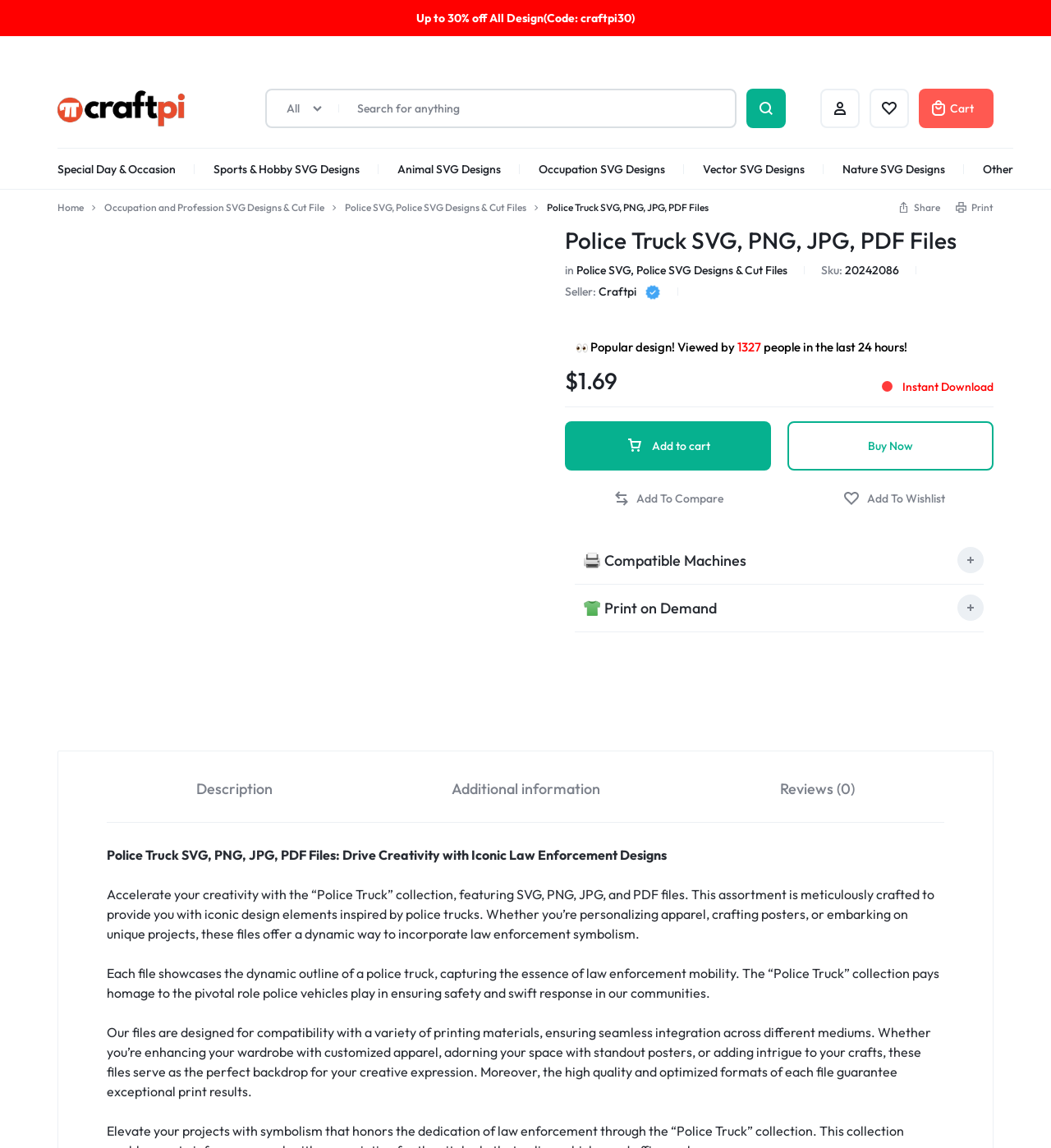Identify the bounding box coordinates for the region to click in order to carry out this instruction: "View Animal SVG Designs". Provide the coordinates using four float numbers between 0 and 1, formatted as [left, top, right, bottom].

[0.378, 0.129, 0.477, 0.165]